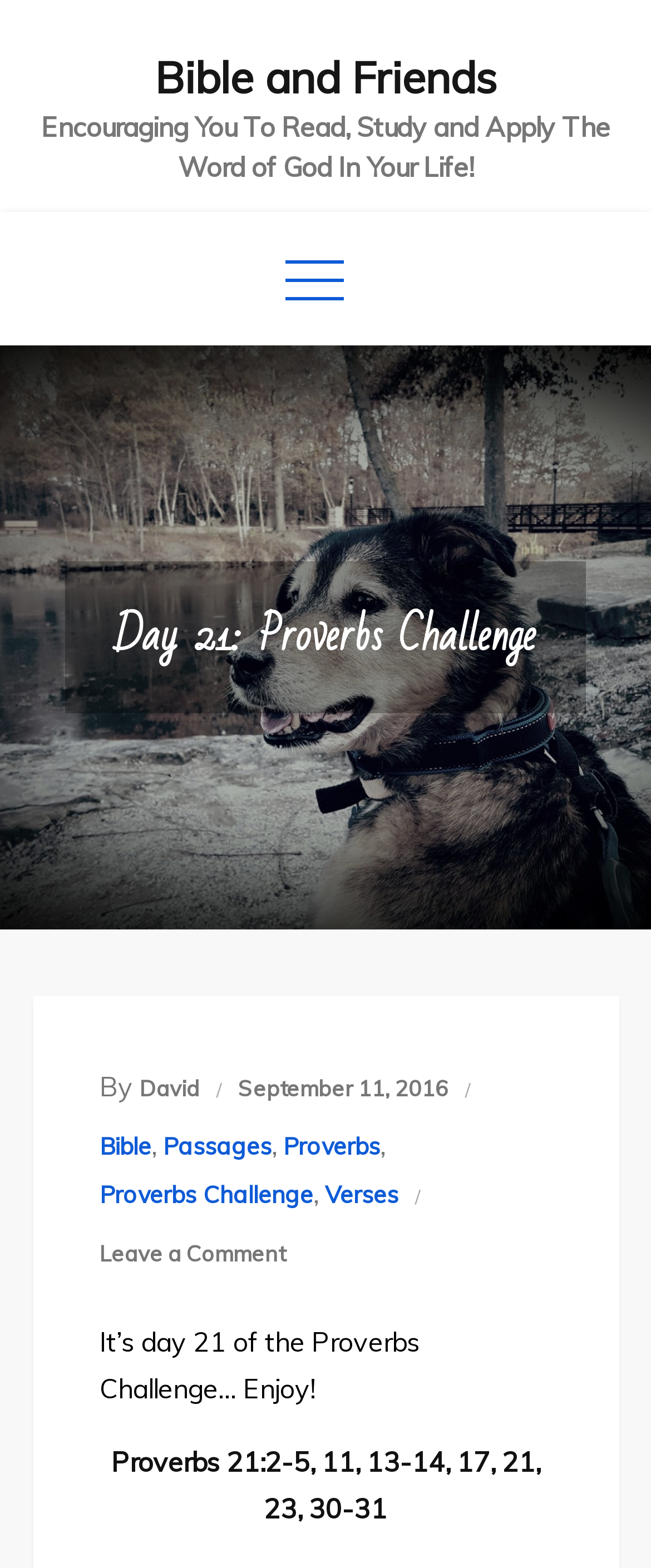Determine the bounding box coordinates of the UI element described below. Use the format (top-left x, top-left y, bottom-right x, bottom-right y) with floating point numbers between 0 and 1: September 11, 2016

[0.365, 0.685, 0.688, 0.702]